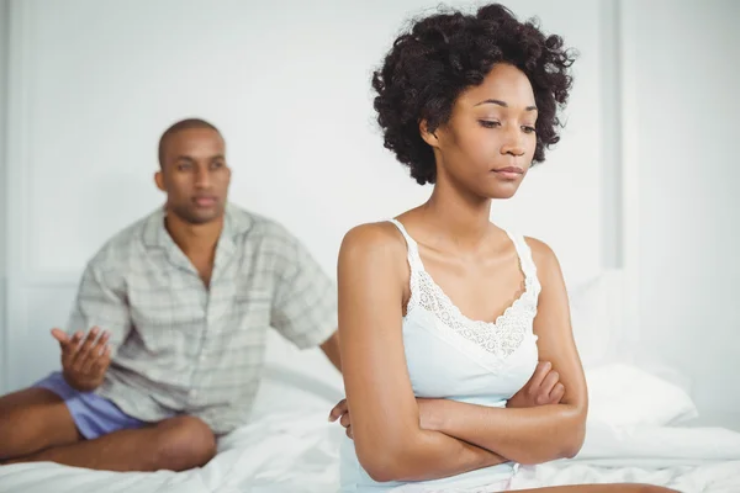Give a succinct answer to this question in a single word or phrase: 
What is the man trying to do in the image?

Communicate or plead